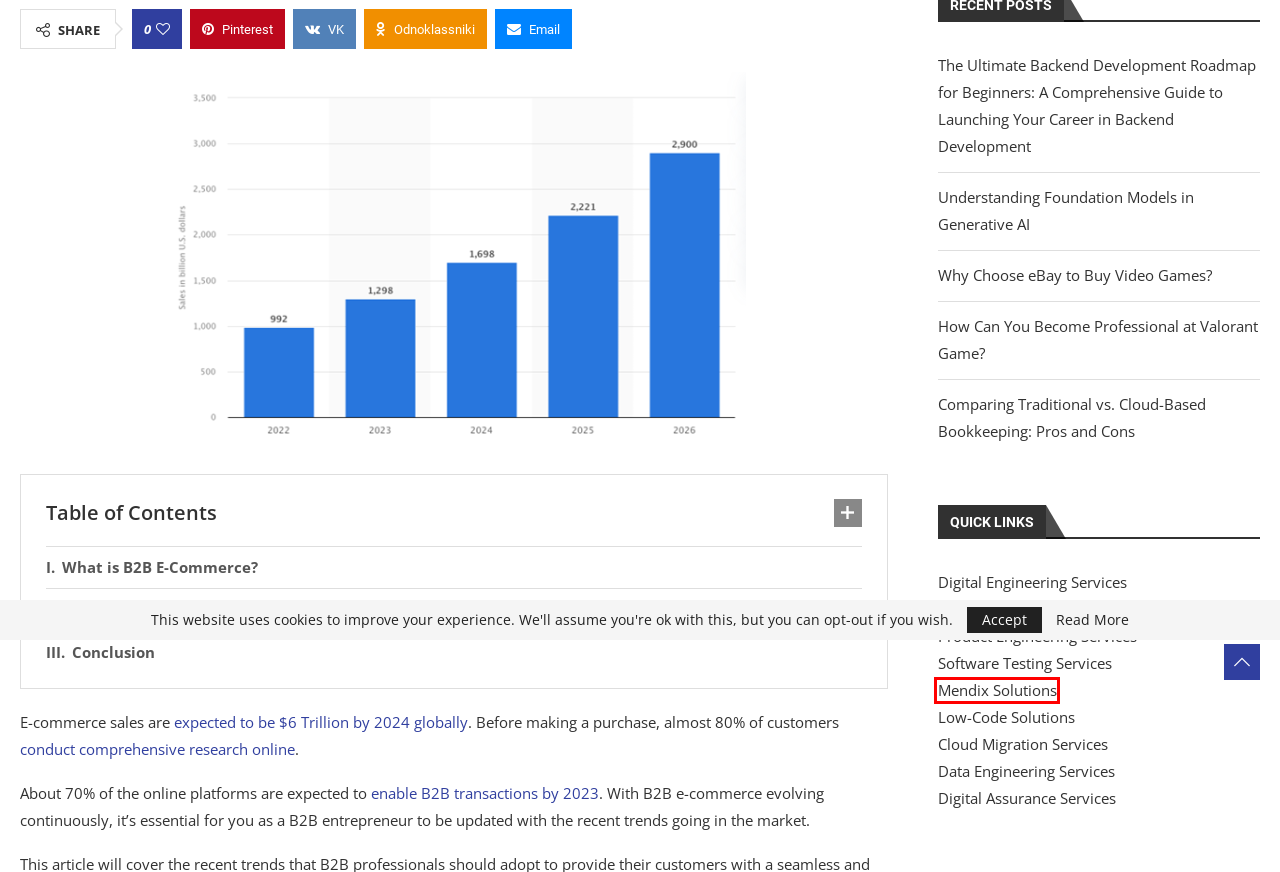You have a screenshot showing a webpage with a red bounding box around a UI element. Choose the webpage description that best matches the new page after clicking the highlighted element. Here are the options:
A. Best Software Product Engineering Services | Product Engineering Solutions
B. Mendix Development Services | Mendix Partner| Hire Certified Mendix Developers
C. Smart Decisions, Superior Results | Data Analytics Services & Solutions
D. Software Testing Services | Digital Quality Assurance (QA) Solutions by Indium Software
E. End to End Cloud Migration Services and Solutions | Cloud Migration Consulting
F. VK | 登录
G. Low Code Development Services | No-Code Solutions | Hire Low Code Developers
H. Digital Engineering Services | Indium Software - Make Technology Work

B